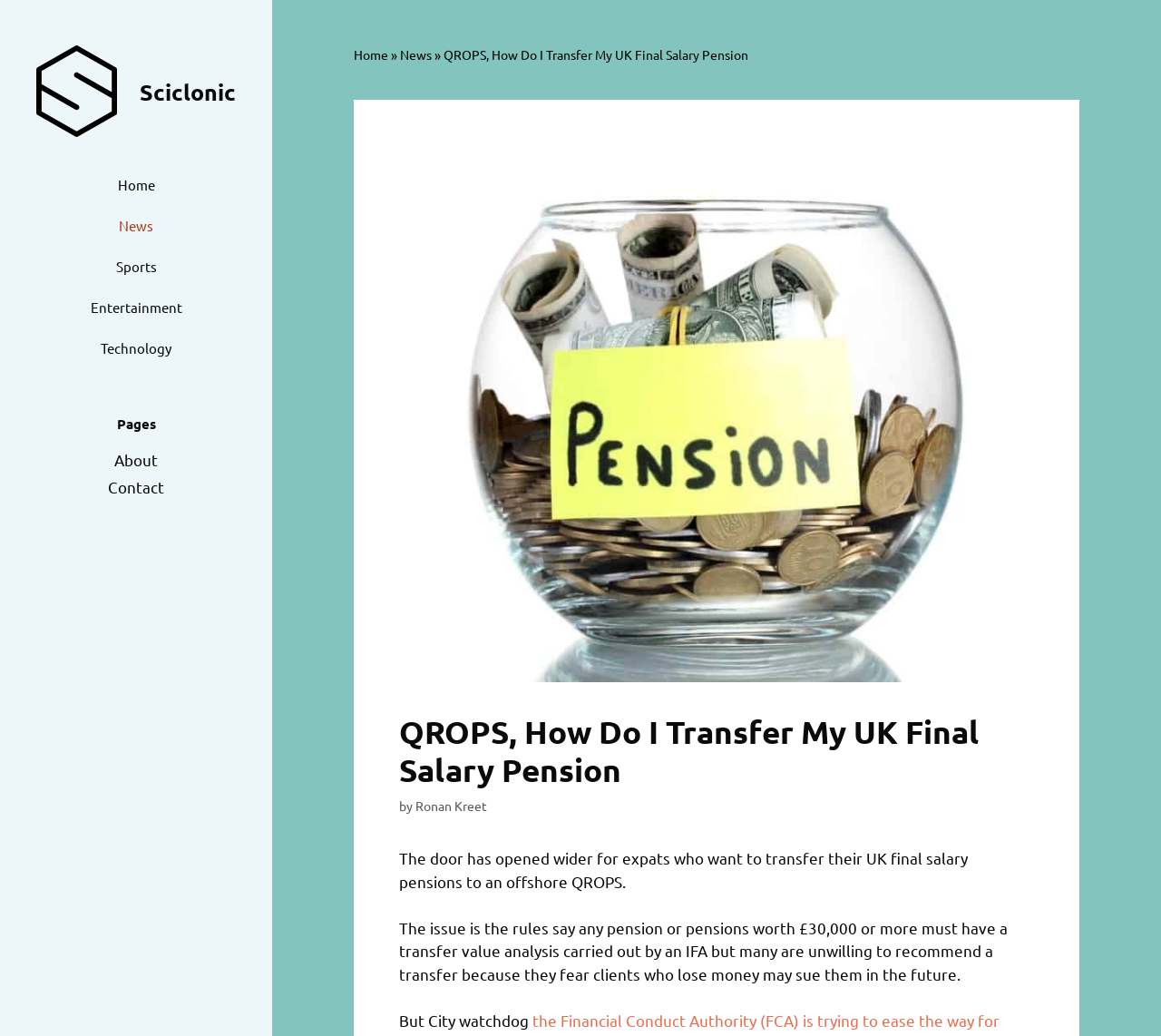Based on the visual content of the image, answer the question thoroughly: What is the minimum pension value that requires a transfer value analysis?

I read the article content and found the sentence that mentions the rules for transferring UK final salary pensions, which states that any pension or pensions worth £30,000 or more must have a transfer value analysis carried out by an IFA.